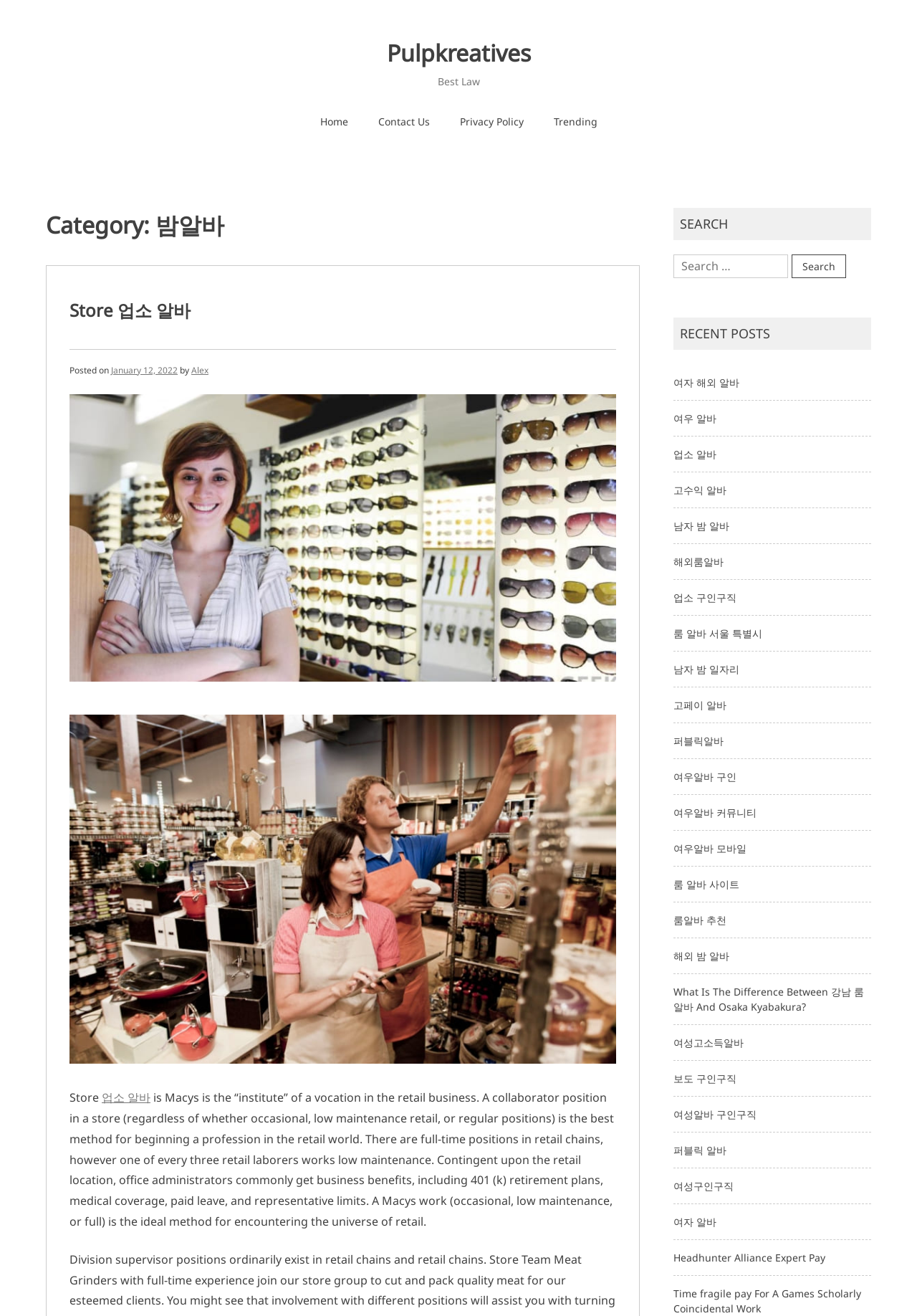Please specify the bounding box coordinates of the clickable region to carry out the following instruction: "Search for something". The coordinates should be four float numbers between 0 and 1, in the format [left, top, right, bottom].

[0.734, 0.193, 0.859, 0.211]